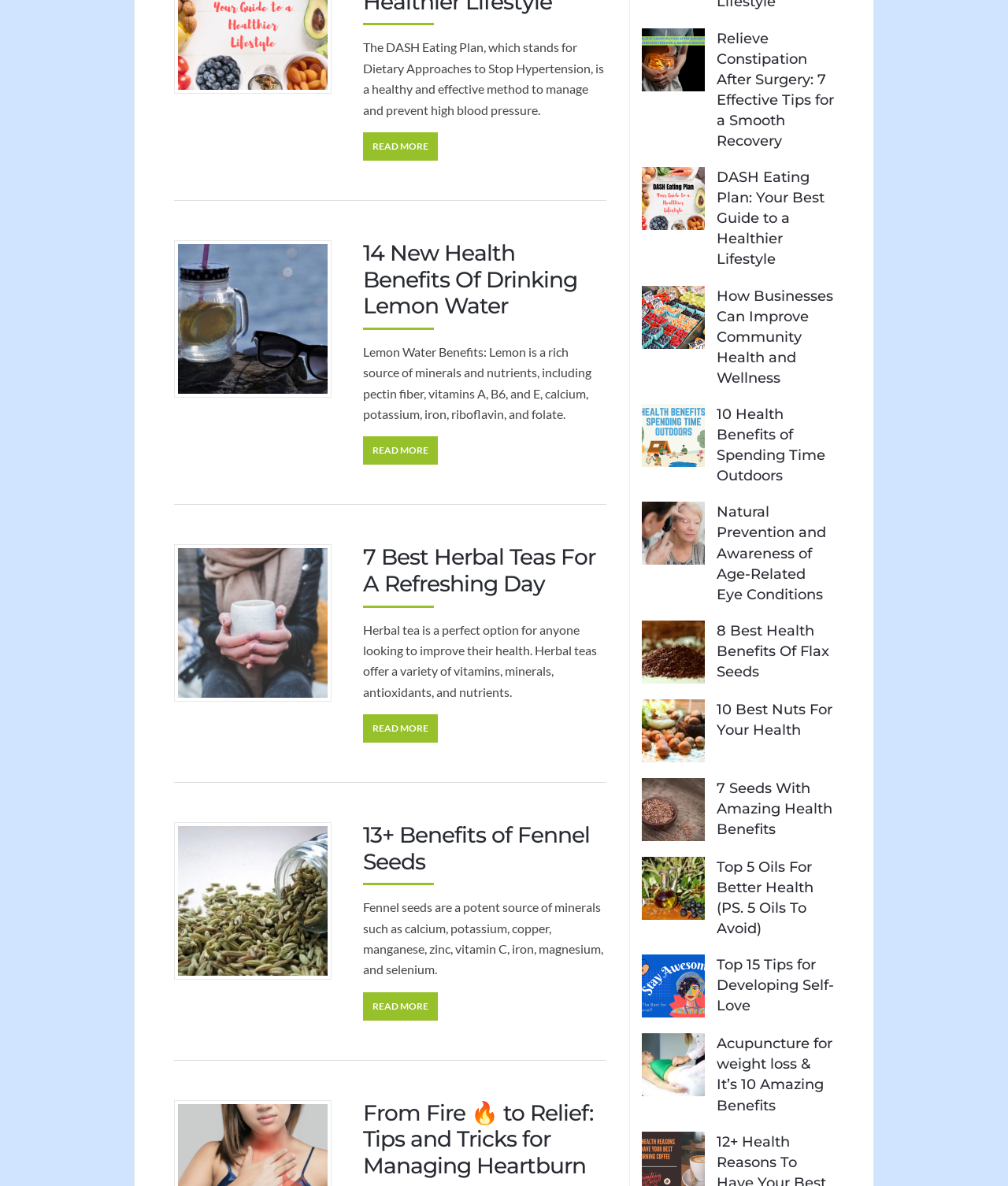Determine the bounding box coordinates of the clickable element to achieve the following action: 'Read the article about hemp tea'. Provide the coordinates as four float values between 0 and 1, formatted as [left, top, right, bottom].

None